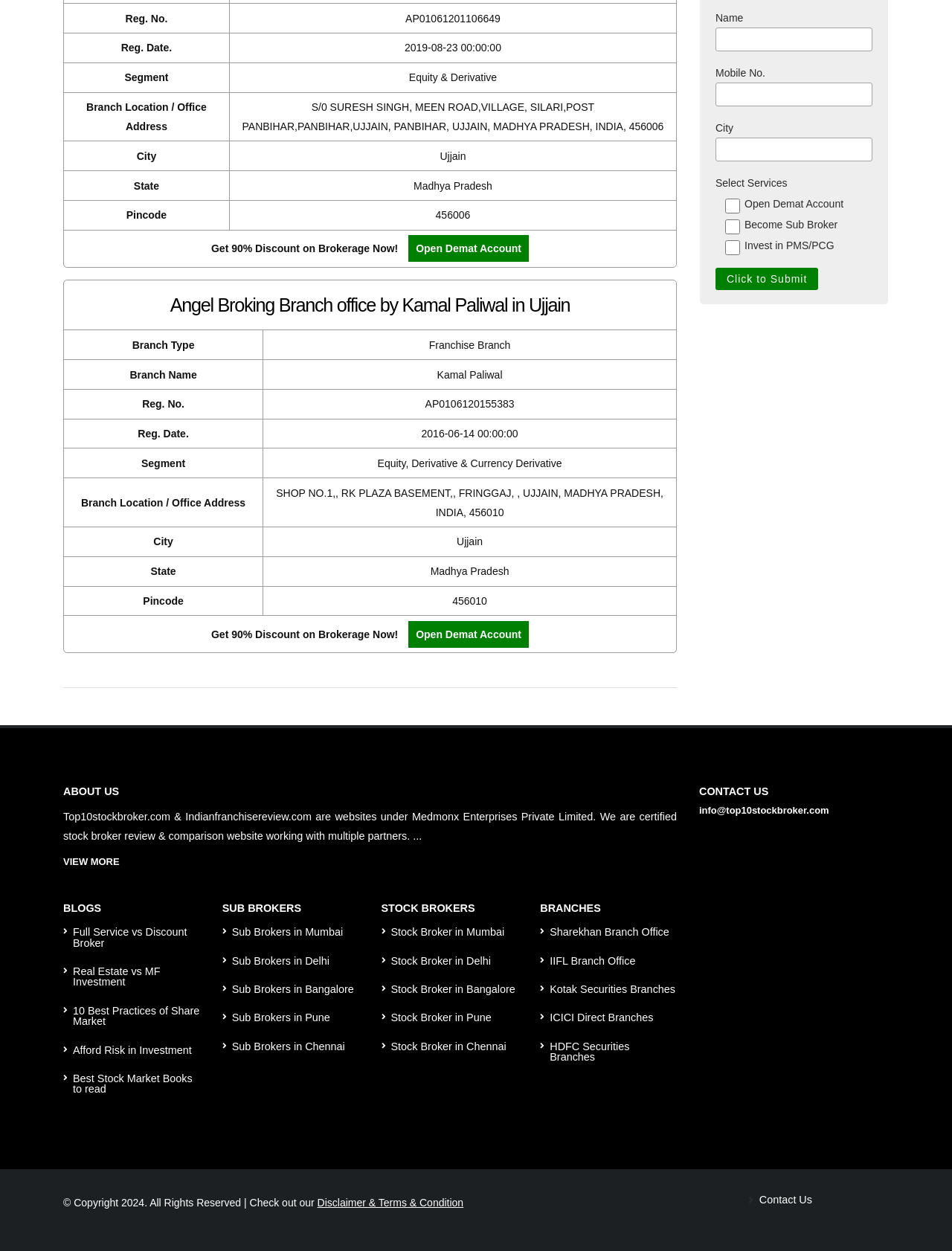Use a single word or phrase to respond to the question:
What is the type of the second branch?

Franchise Branch